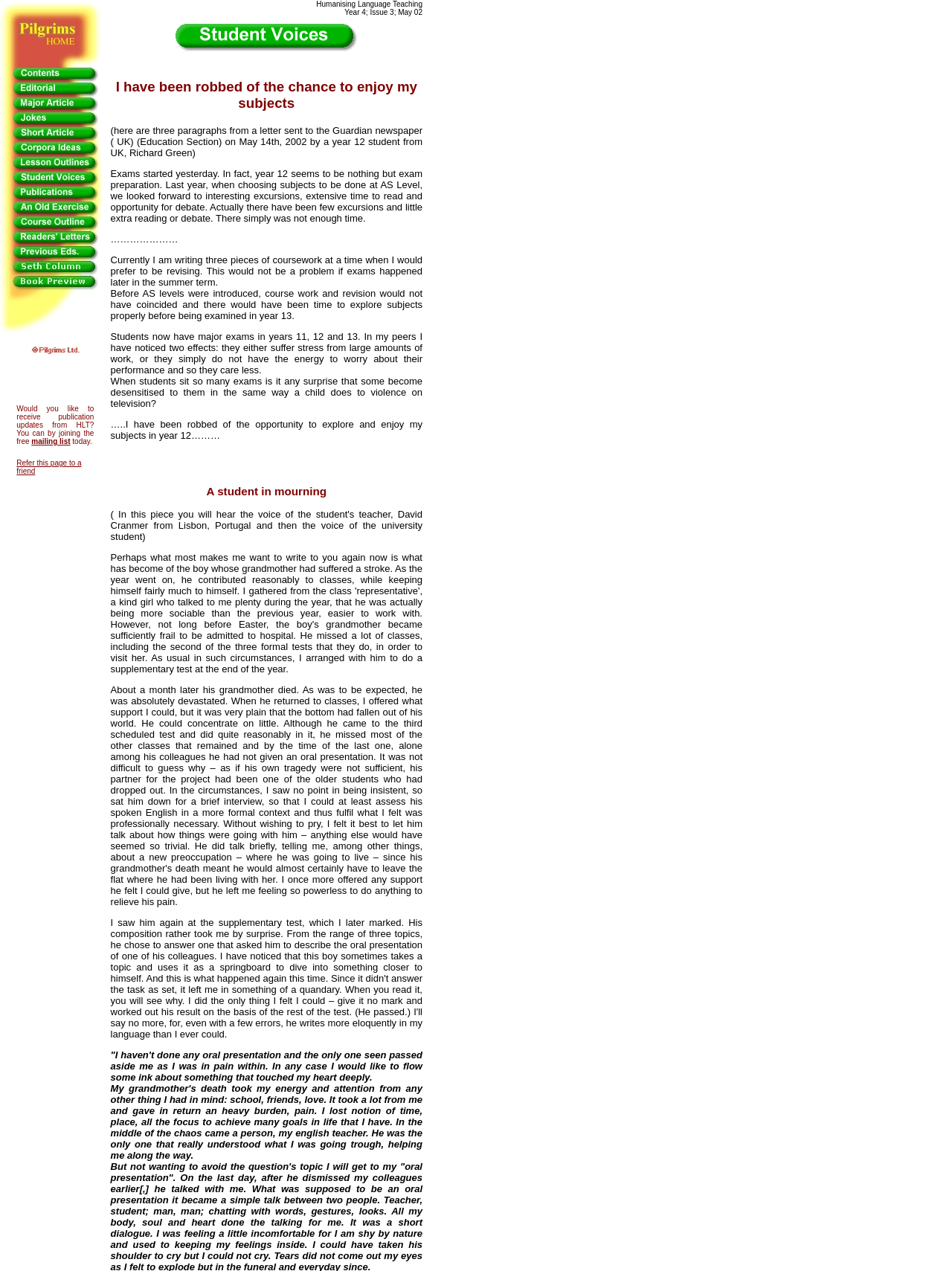Please find the bounding box coordinates of the element that needs to be clicked to perform the following instruction: "Check the 'Publications' page". The bounding box coordinates should be four float numbers between 0 and 1, represented as [left, top, right, bottom].

[0.0, 0.15, 0.106, 0.16]